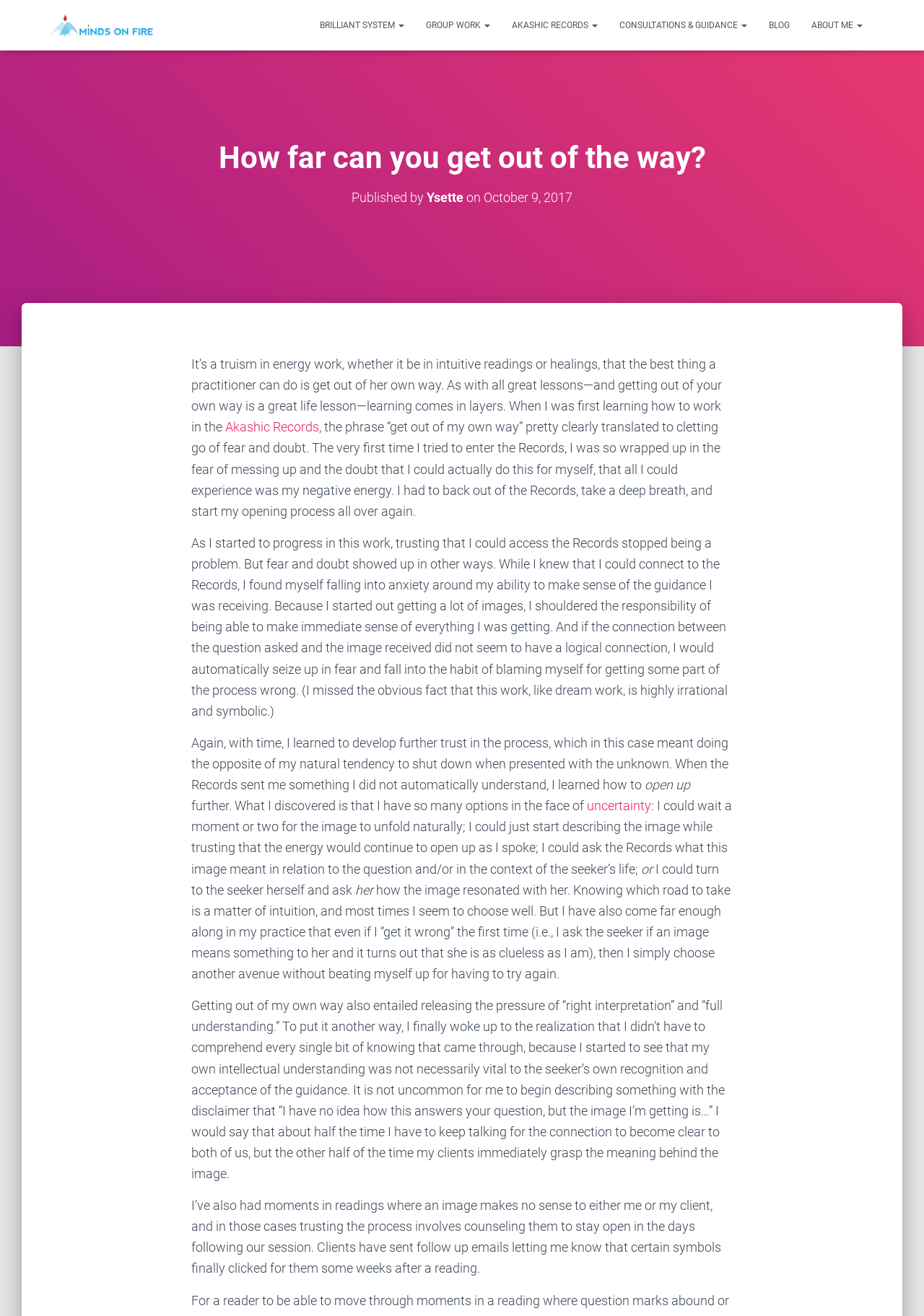Pinpoint the bounding box coordinates of the area that must be clicked to complete this instruction: "Visit the 'Akashic Records' page".

[0.244, 0.319, 0.345, 0.33]